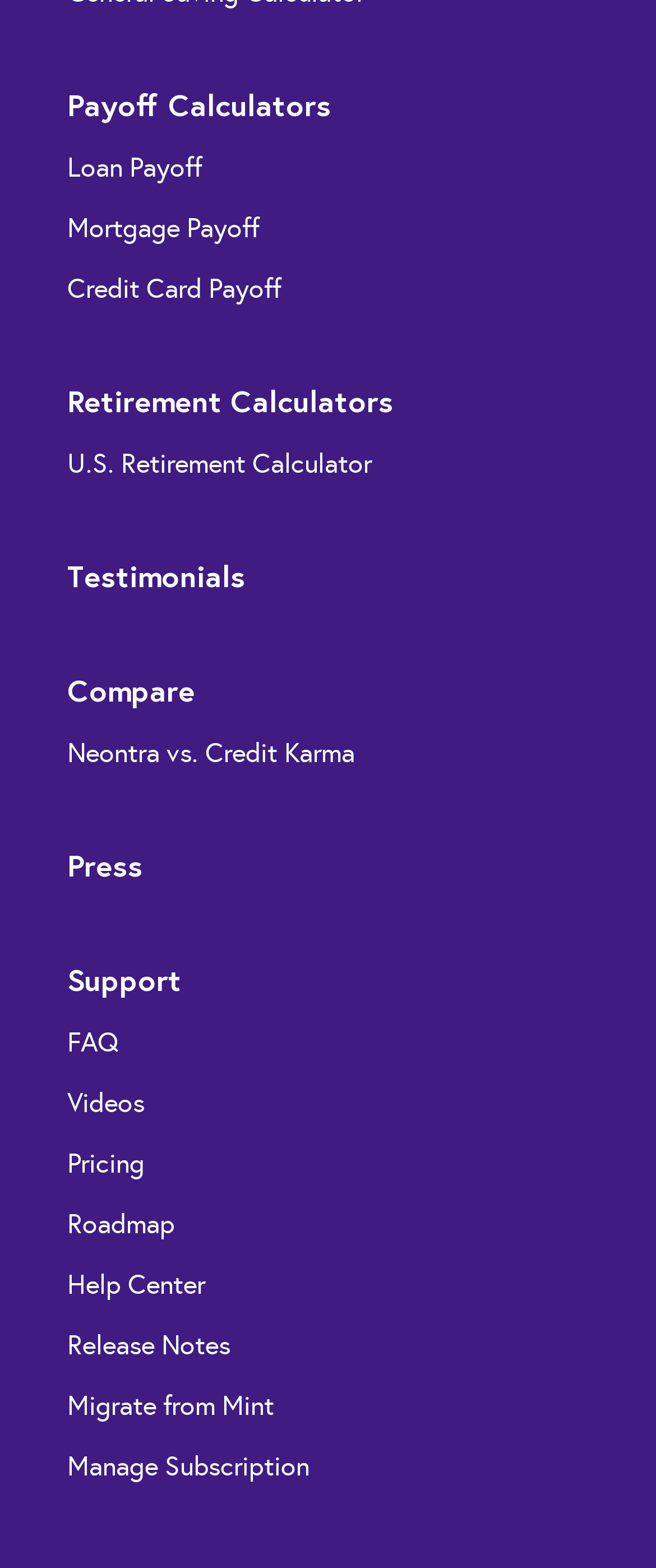How many comparison links are available?
From the screenshot, provide a brief answer in one word or phrase.

One